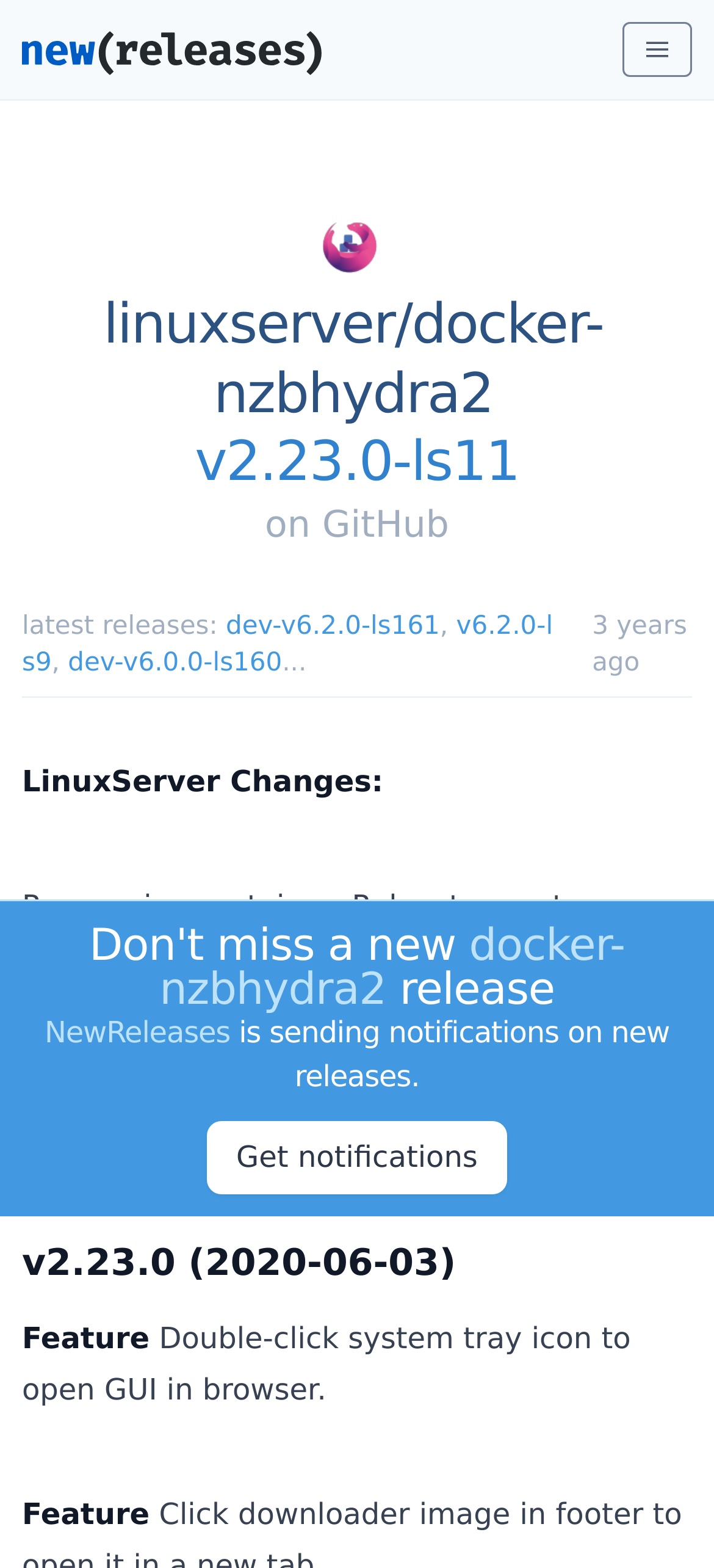Write an elaborate caption that captures the essence of the webpage.

This webpage appears to be a GitHub release page for a LinuxServer Docker image called NZBHydra2, version v2.23.0-ls11. At the top left, there is a GitHub logo and a link to the LinuxServer Docker NZBHydra2 repository. Next to it, there is a heading that displays the full name of the repository and the version number.

On the top right, there is a menu button with a dropdown icon. Below the heading, there is a section that lists the latest releases, including links to dev-v6.2.0-ls161, v6.2.0-ls9, and dev-v6.0.0-ls160. The release date of the current version, 3 years ago, is also displayed.

The main content of the page is divided into two sections: LinuxServer Changes and NZBHydra2 Changes. The LinuxServer Changes section describes the updates made to the container, including reorganizing the container, relocating the app, and creating a package info file. The NZBHydra2 Changes section has a heading that indicates the version number and release date, v2.23.0 (2020-06-03). Below it, there is a feature description that explains the new functionality of double-clicking the system tray icon to open the GUI in a browser.

At the bottom of the page, there is a section that mentions the release of new versions and the option to get notifications for new releases.